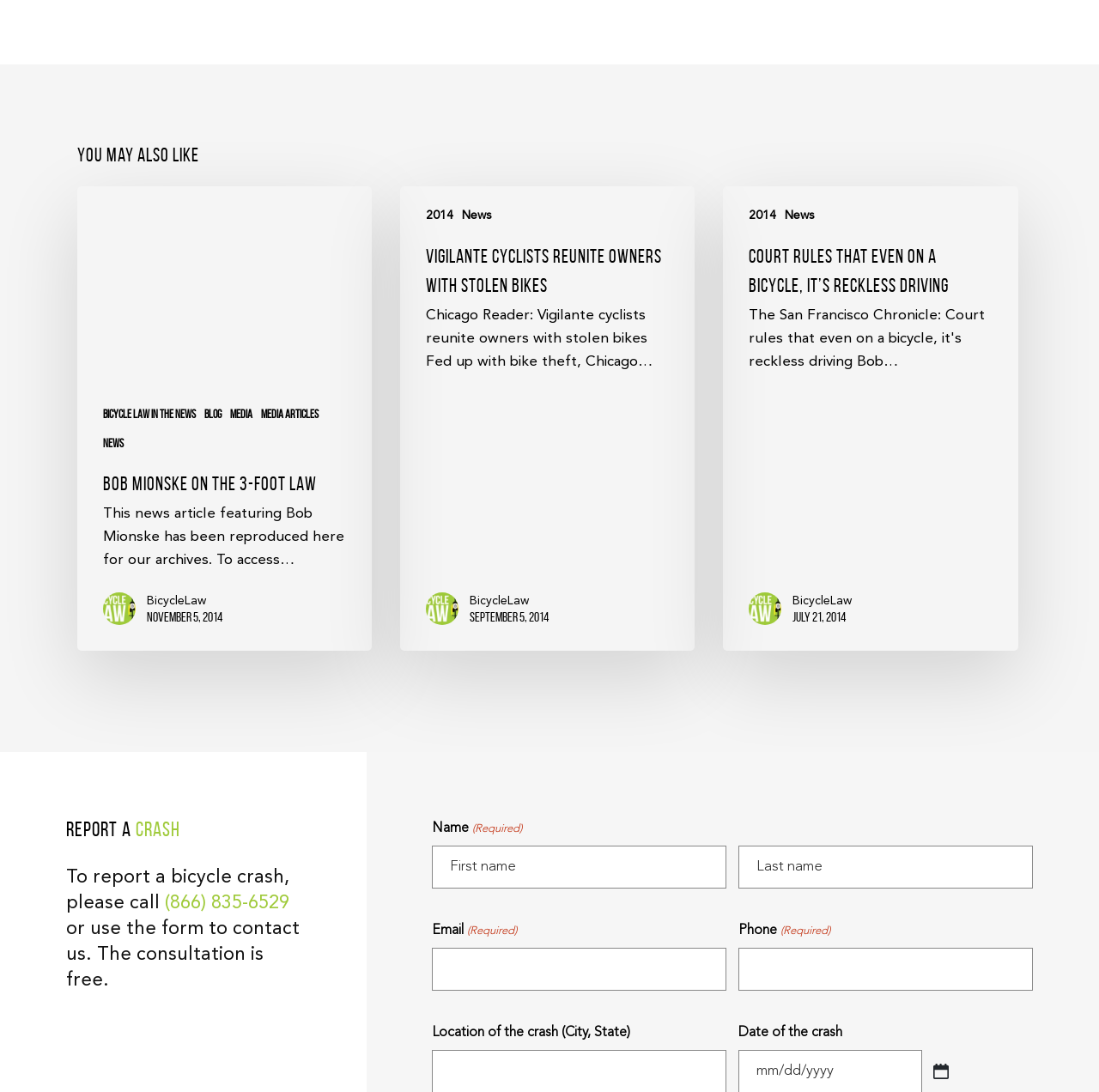Respond with a single word or short phrase to the following question: 
What is the date of the news article 'Vigilante Cyclists Reunite Owners With Stolen Bikes'?

September 5, 2014